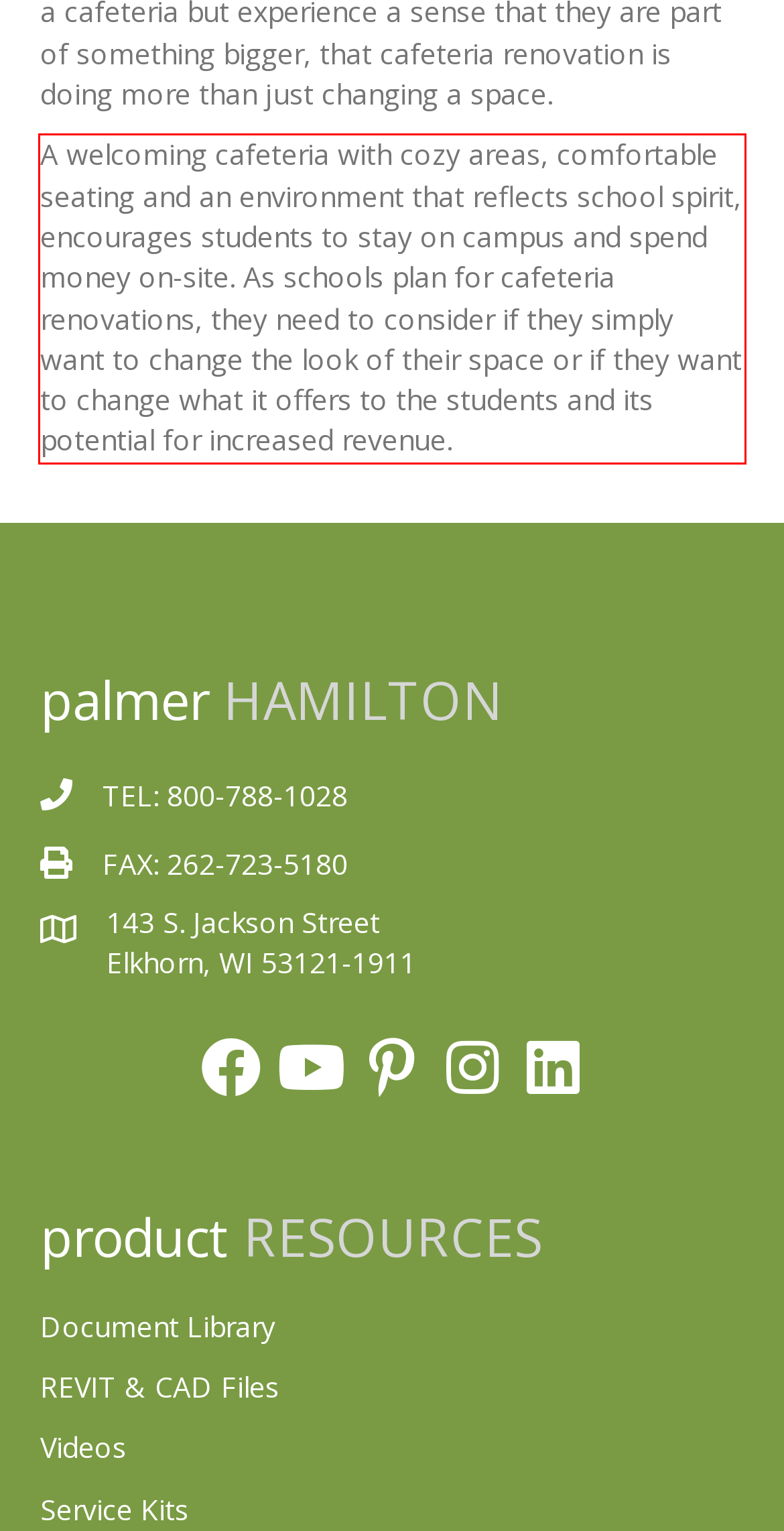By examining the provided screenshot of a webpage, recognize the text within the red bounding box and generate its text content.

A welcoming cafeteria with cozy areas, comfortable seating and an environment that reflects school spirit, encourages students to stay on campus and spend money on-site. As schools plan for cafeteria renovations, they need to consider if they simply want to change the look of their space or if they want to change what it offers to the students and its potential for increased revenue.